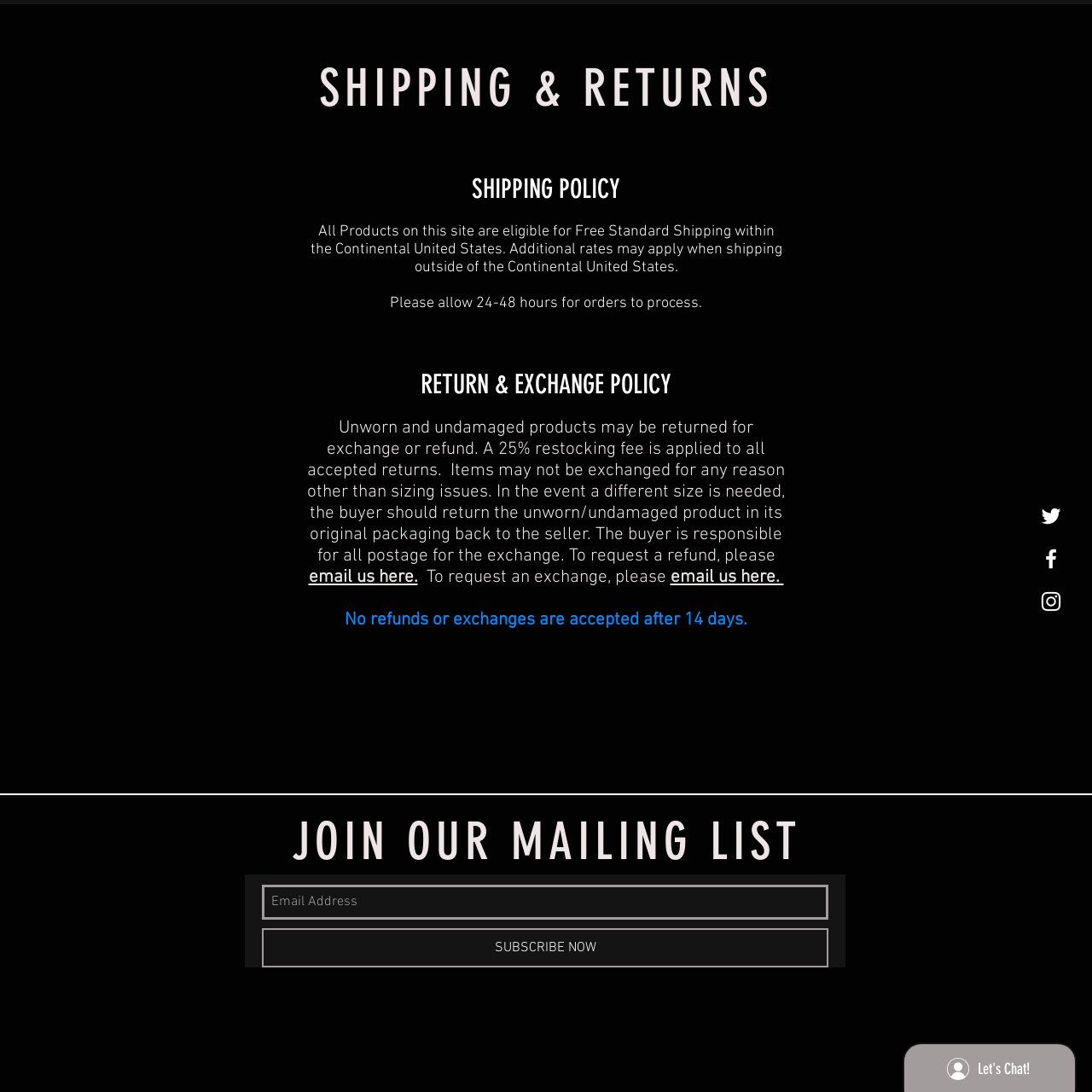How long do I have to request a refund?
Based on the image, provide your answer in one word or phrase.

14 days